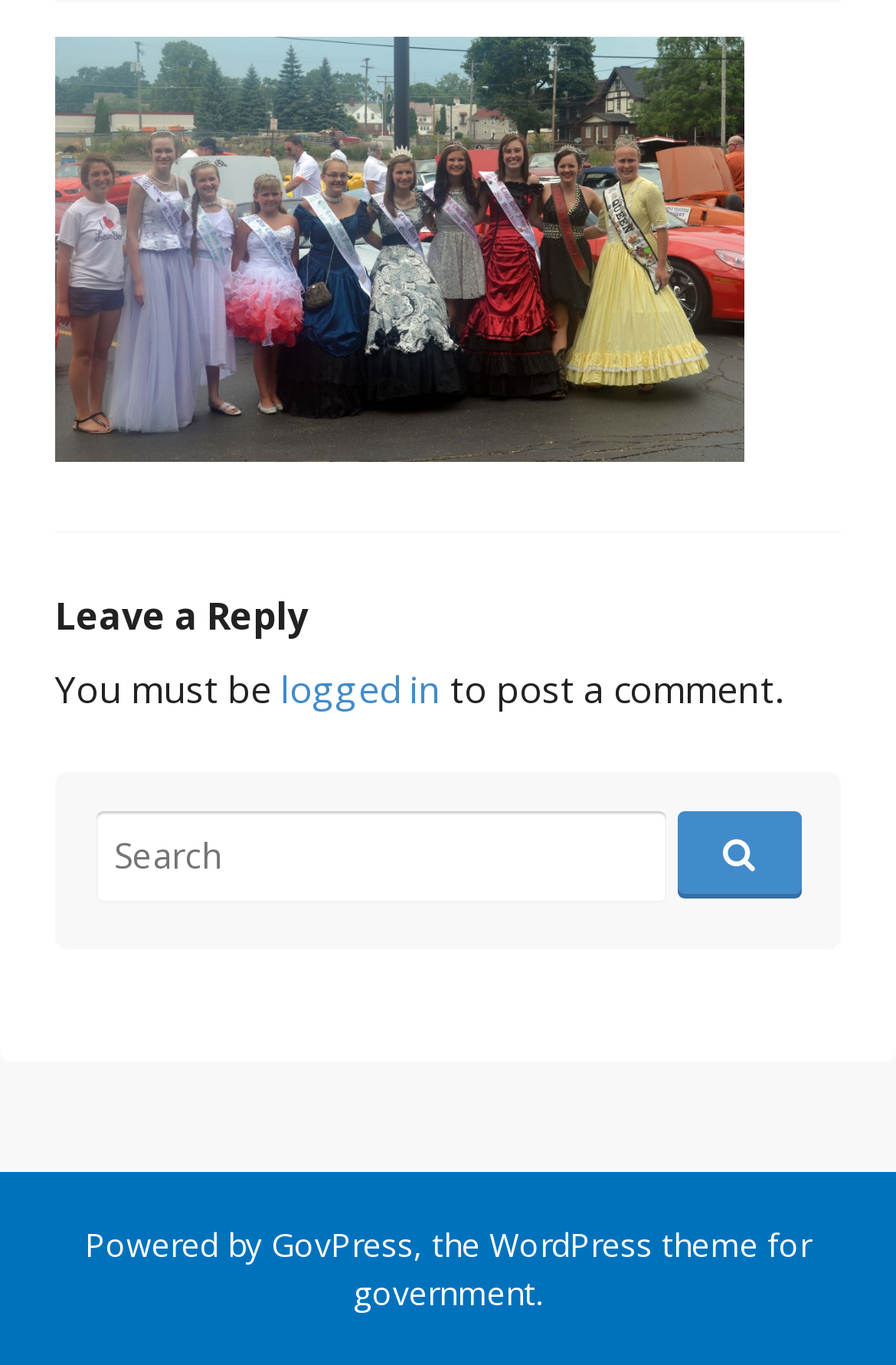Show the bounding box coordinates for the HTML element as described: "logged in".

[0.313, 0.486, 0.492, 0.523]